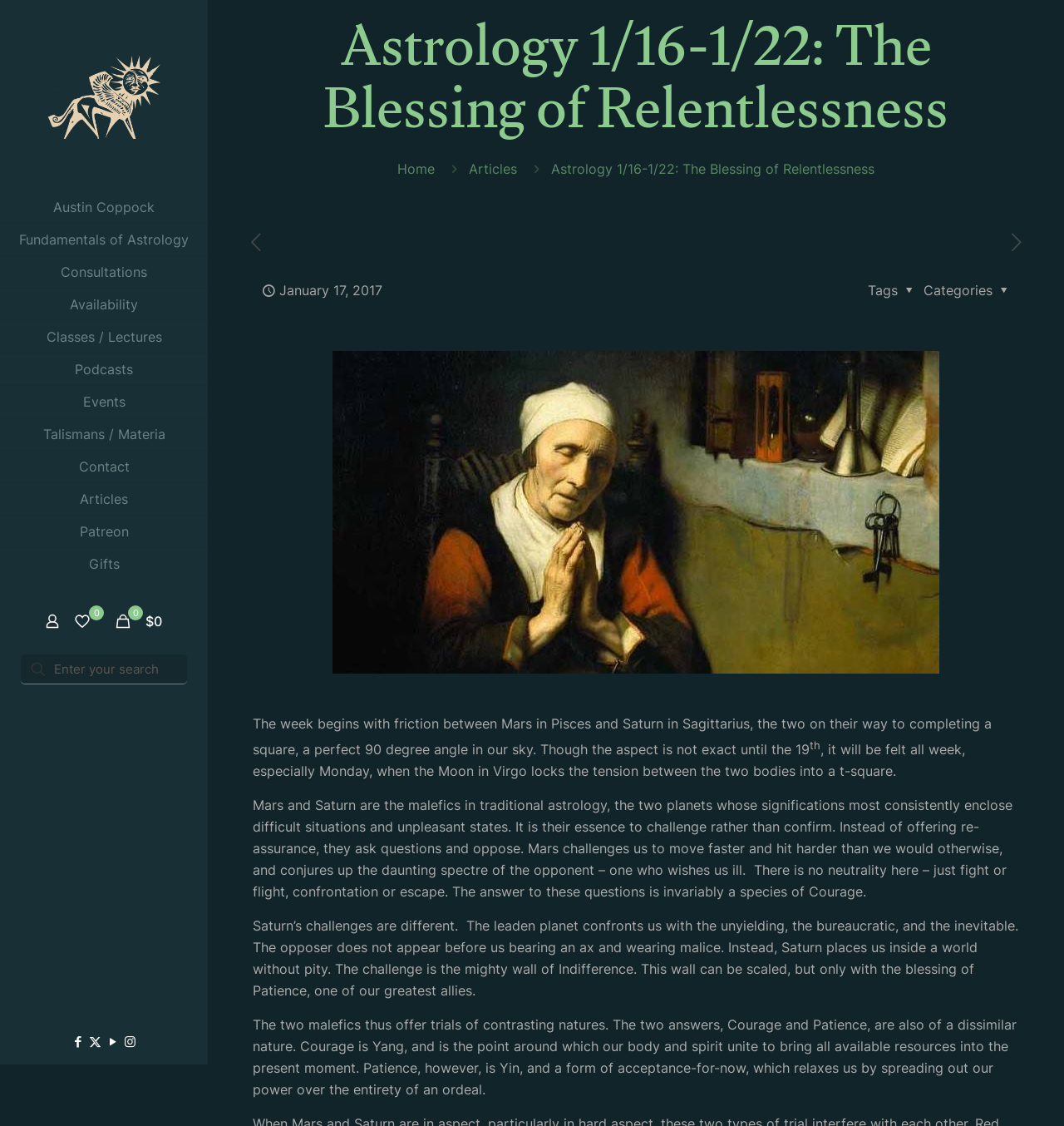Please locate the bounding box coordinates of the element that should be clicked to achieve the given instruction: "go to the home page".

[0.373, 0.143, 0.409, 0.157]